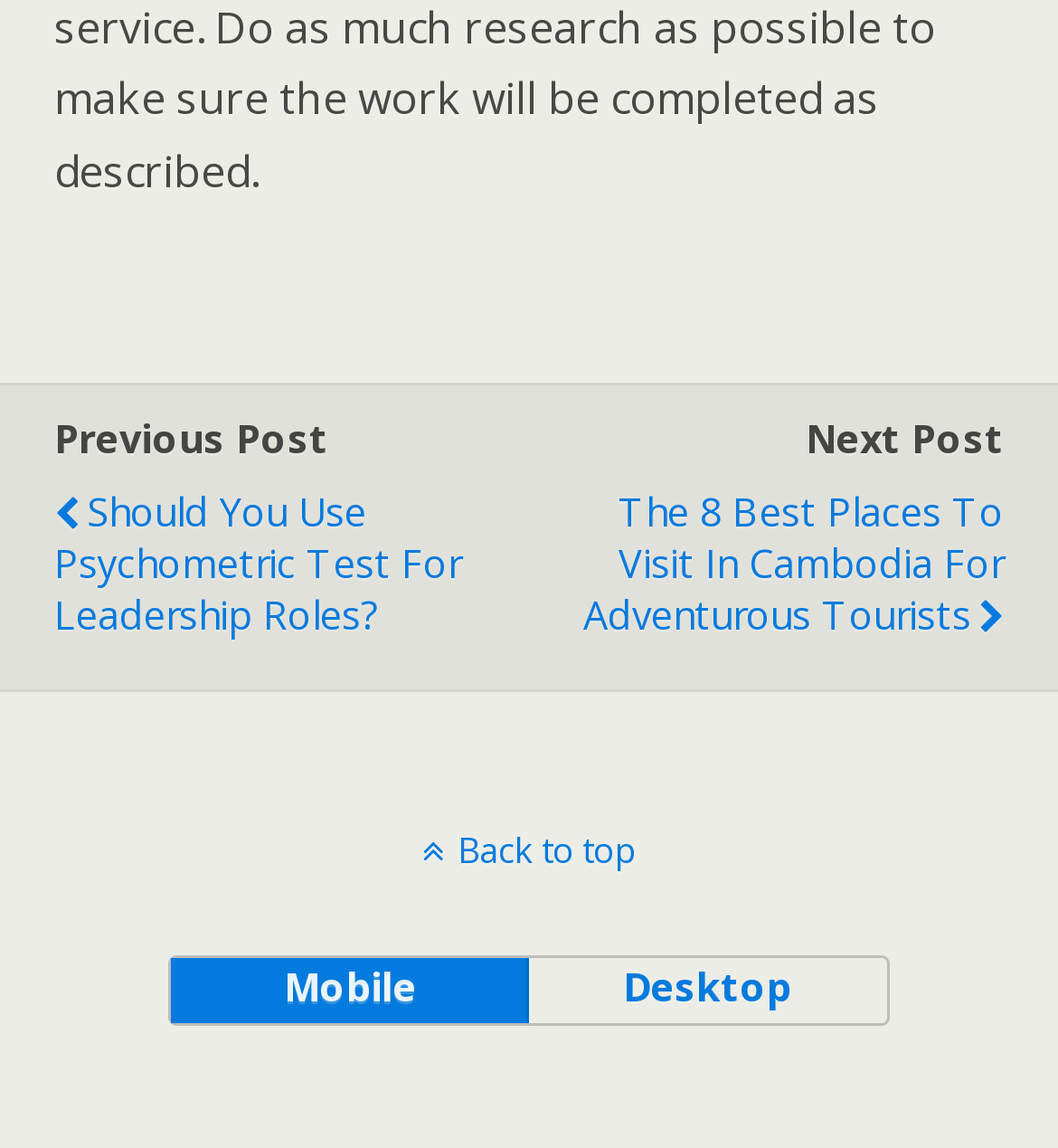Given the description About Pakistan, predict the bounding box coordinates of the UI element. Ensure the coordinates are in the format (top-left x, top-left y, bottom-right x, bottom-right y) and all values are between 0 and 1.

None